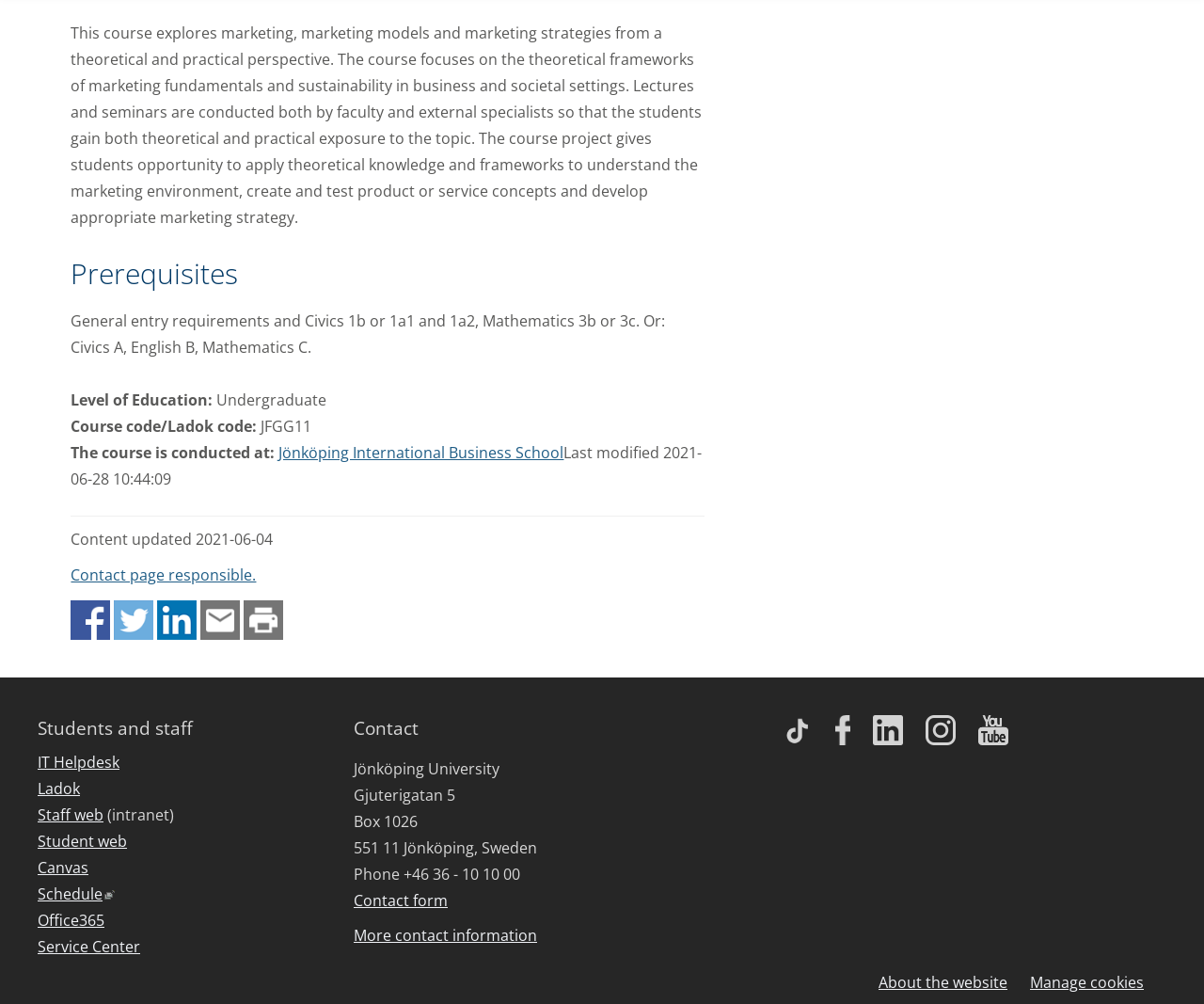How can you share this page on social media?
Answer the question in a detailed and comprehensive manner.

The links to share the page on social media can be found at the bottom of the page, where there are links to share on Facebook, Twitter, LinkedIn, and through mail, as well as an option to print the page.